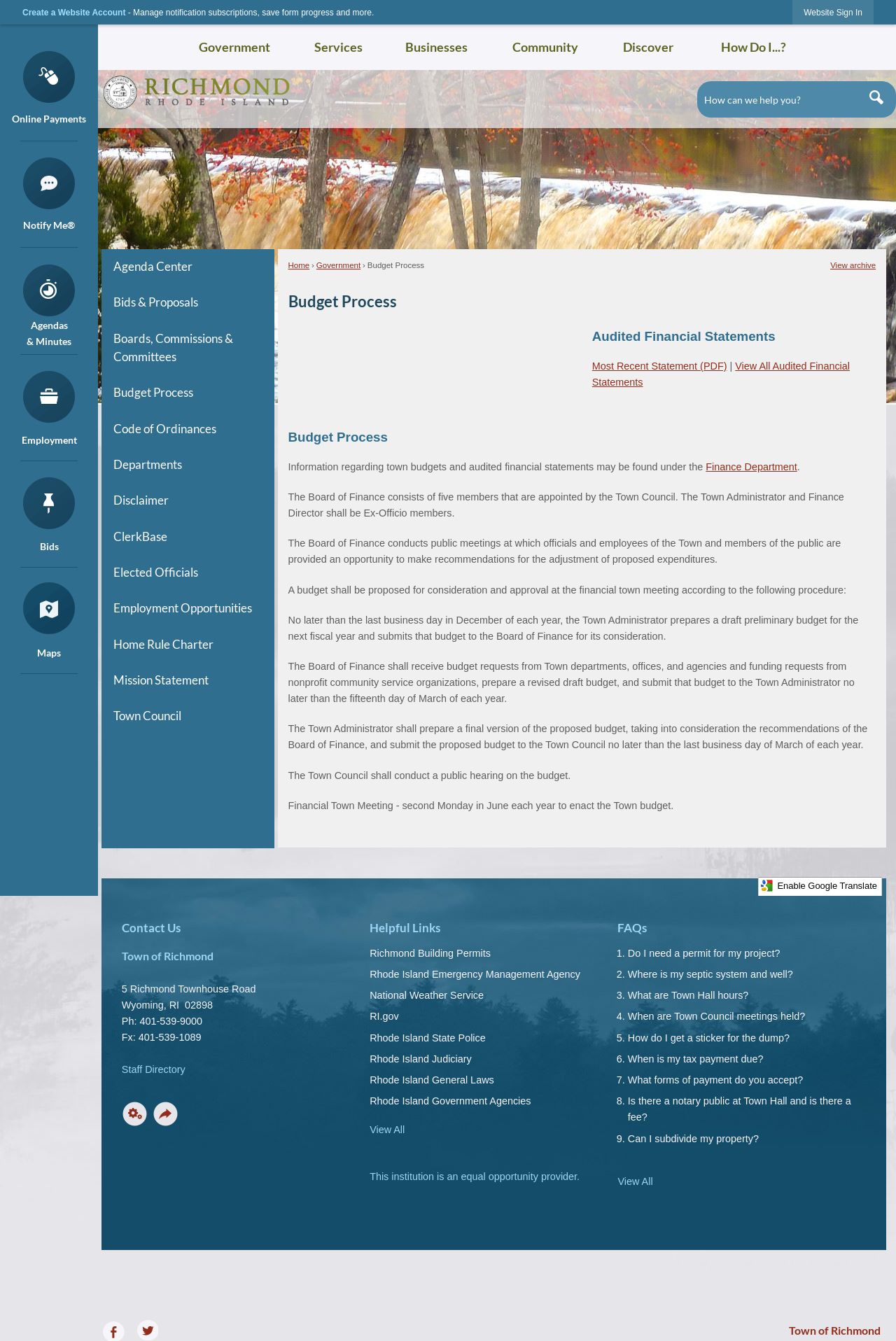What is the deadline for the Town Administrator to submit the proposed budget?
Please provide a single word or phrase as your answer based on the screenshot.

Last business day of March